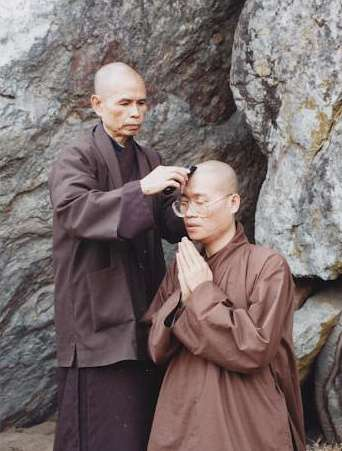Analyze the image and give a detailed response to the question:
What is the backdrop of the image?

The backdrop of the image features rugged rocks, which enhance the sense of a natural, serene setting that is often associated with spiritual practices. This setting provides a peaceful and calming atmosphere, conducive to the profound moment of Buddhist initiation being depicted.